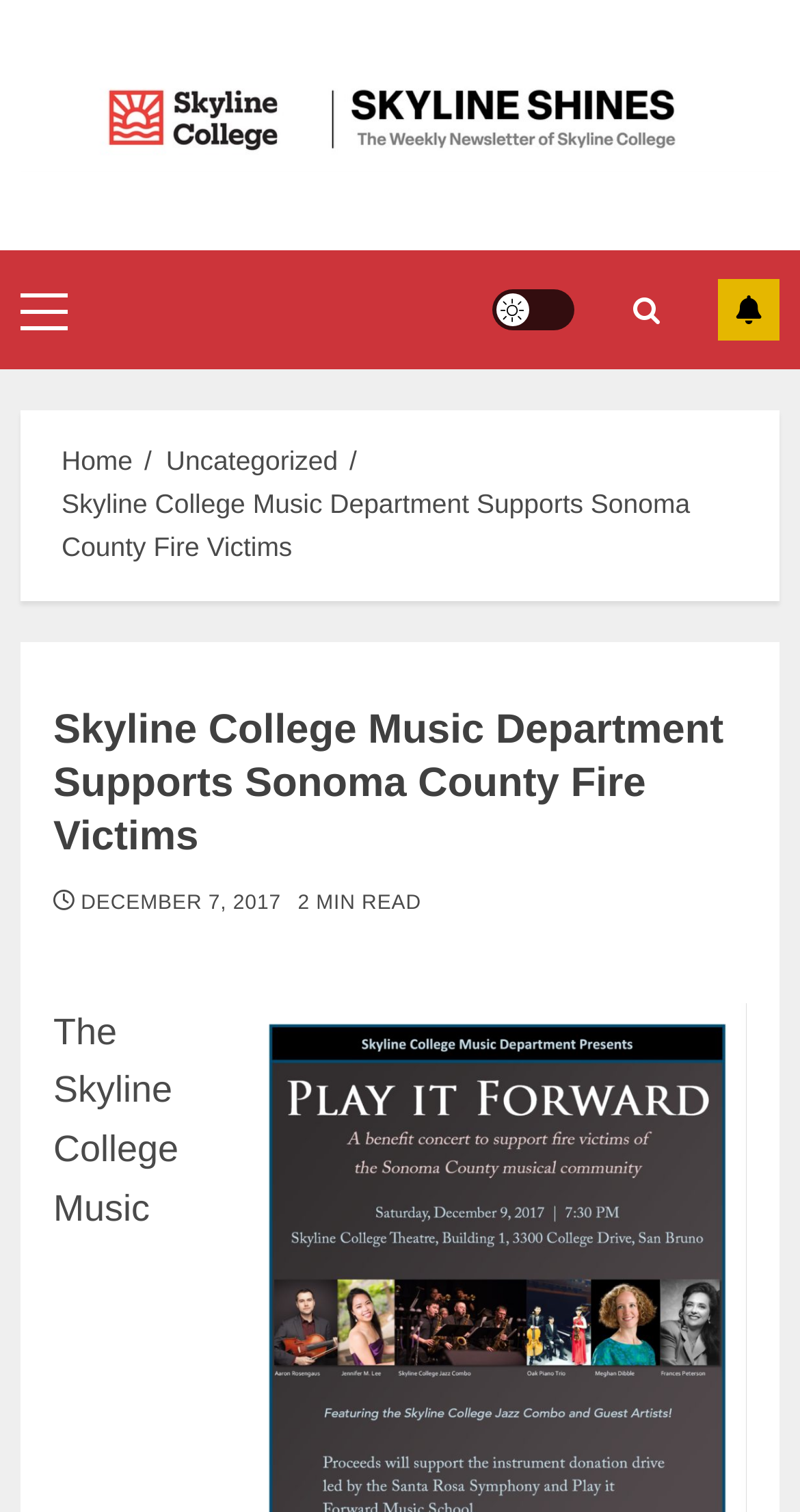Provide a single word or phrase to answer the given question: 
What is the category of the current article?

Uncategorized